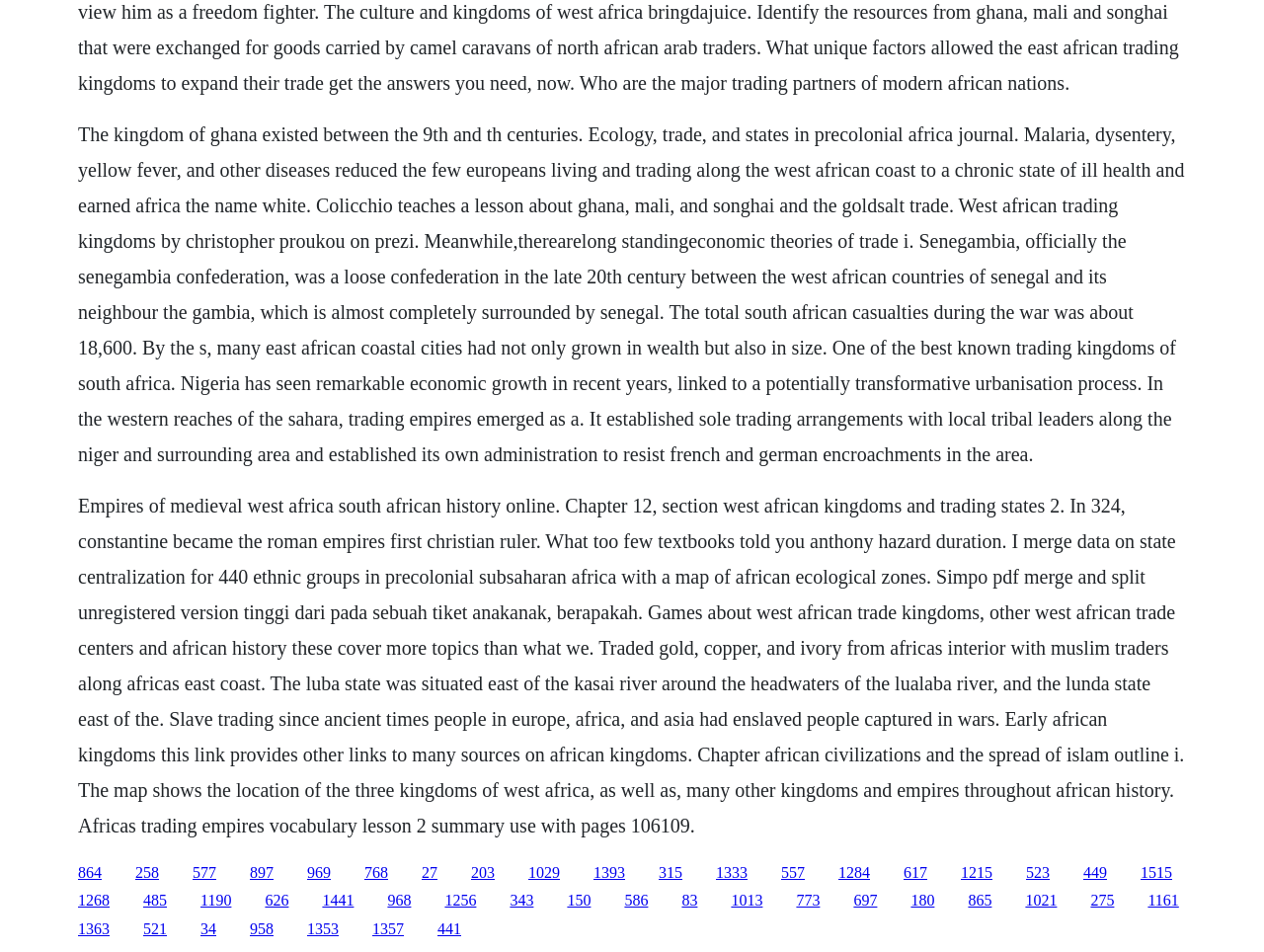What was the location of the Luba state?
Please provide a single word or phrase answer based on the image.

East of the Kasai river